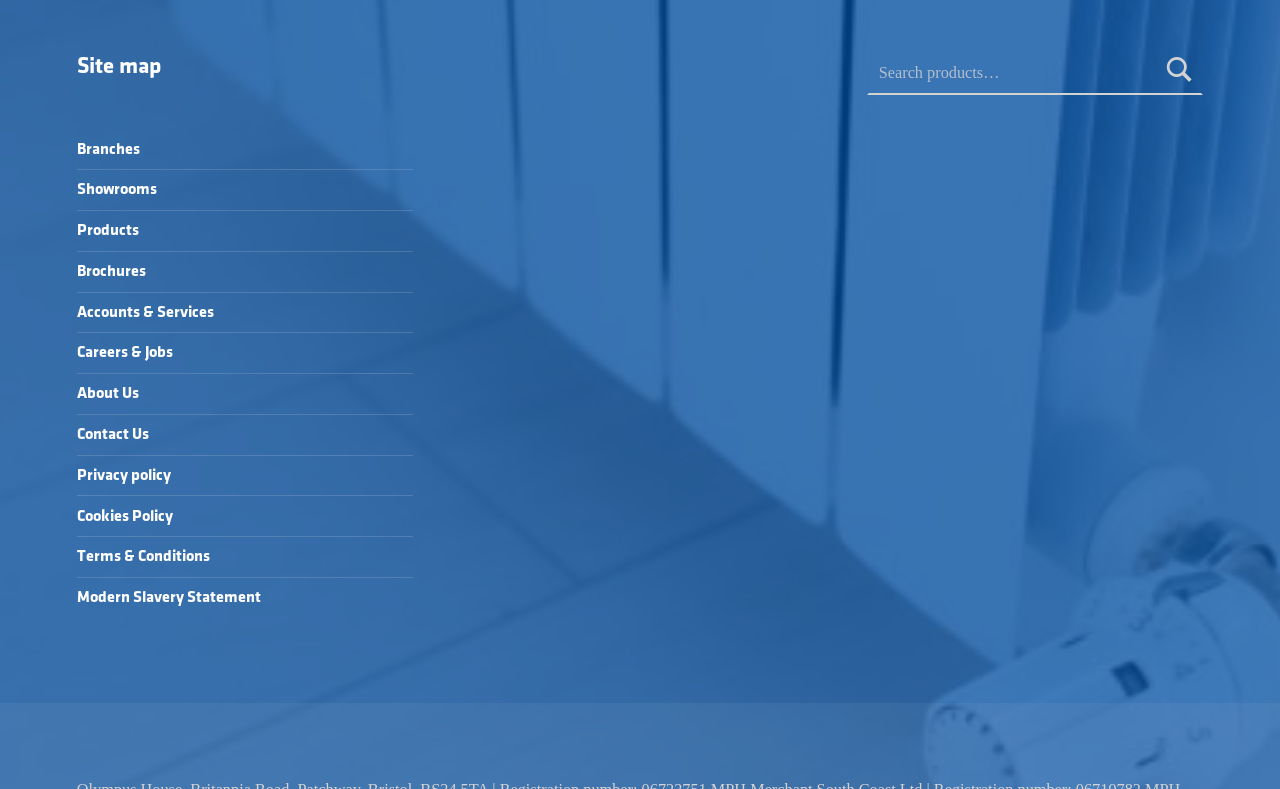Please provide the bounding box coordinates in the format (top-left x, top-left y, bottom-right x, bottom-right y). Remember, all values are floating point numbers between 0 and 1. What is the bounding box coordinate of the region described as: Careers & Jobs

[0.06, 0.438, 0.135, 0.457]